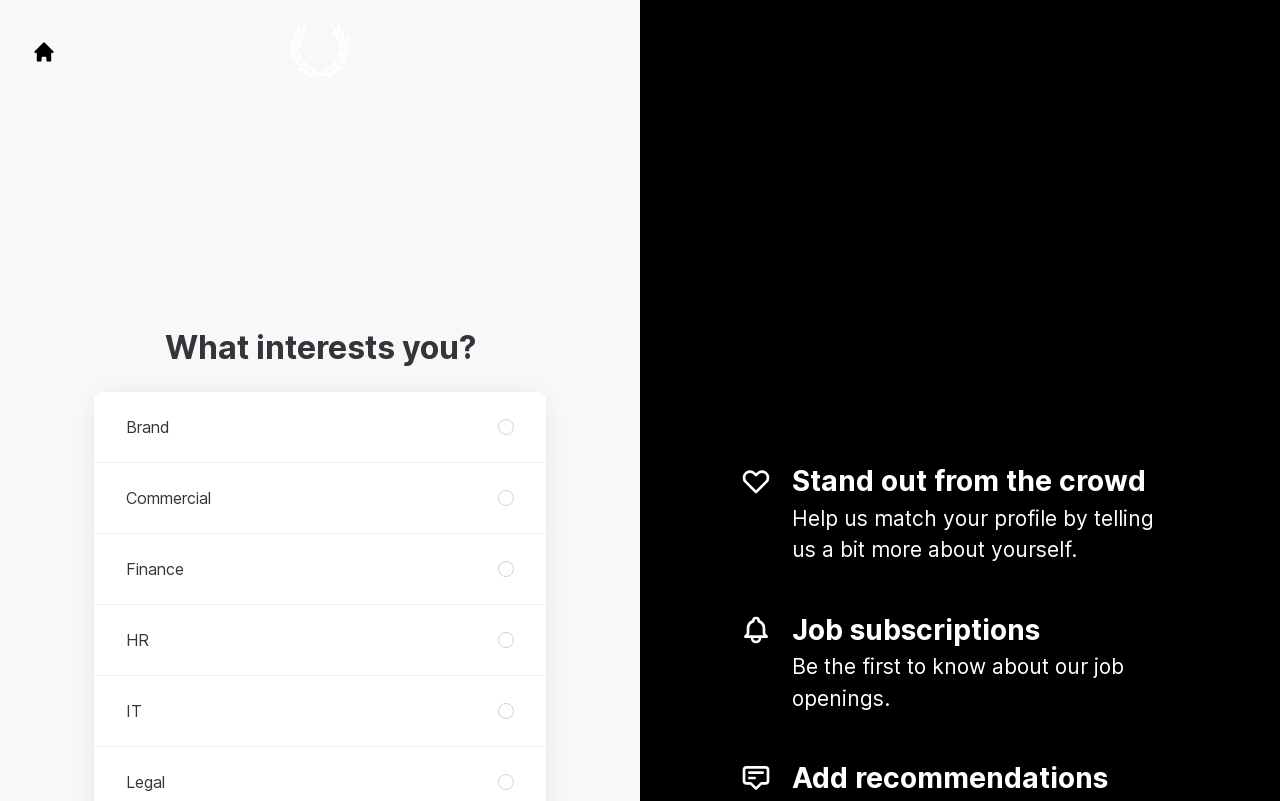Please find the bounding box coordinates of the clickable region needed to complete the following instruction: "Select 'Brand'". The bounding box coordinates must consist of four float numbers between 0 and 1, i.e., [left, top, right, bottom].

[0.389, 0.523, 0.402, 0.543]